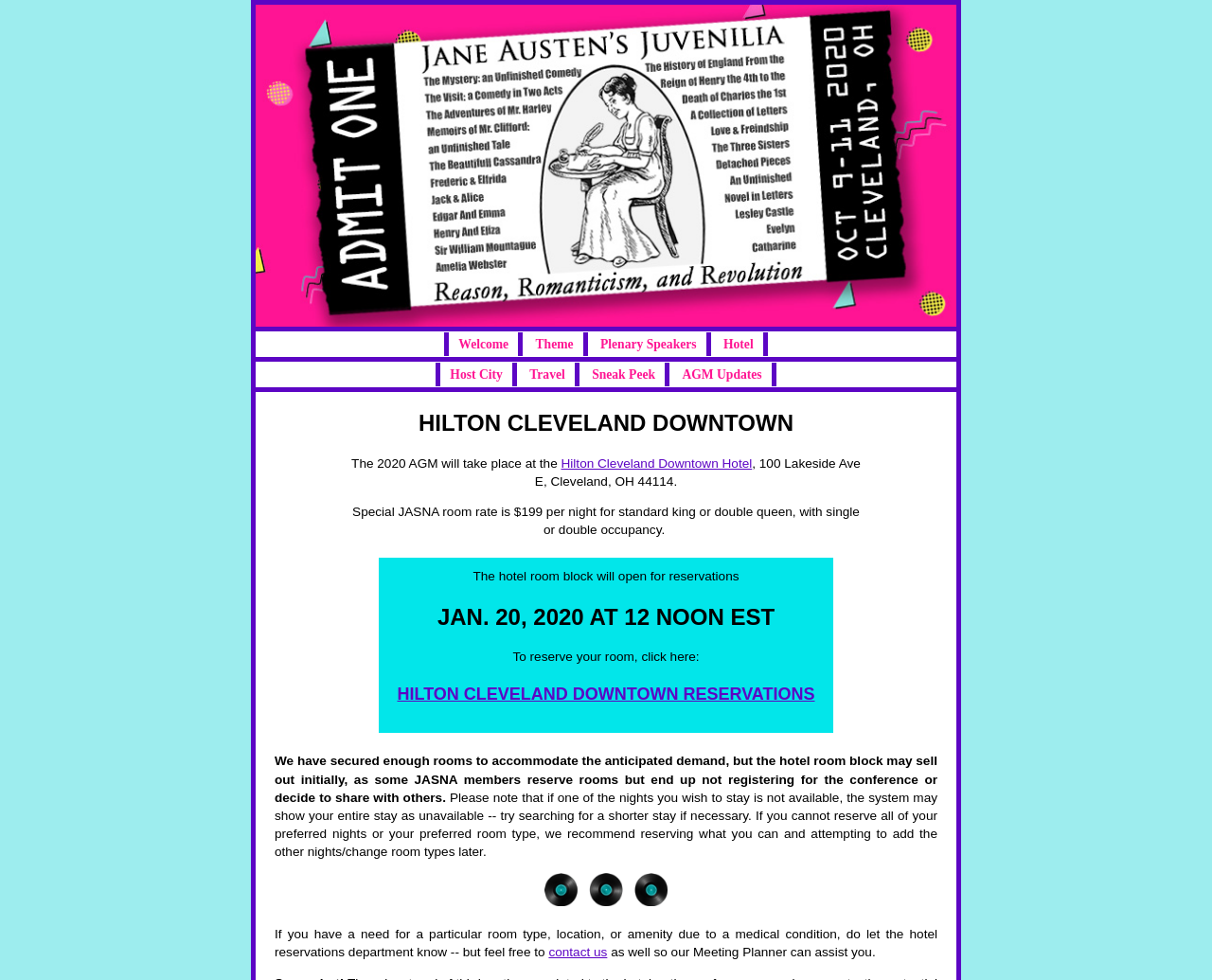Who can assist you with special room requests?
Observe the image and answer the question with a one-word or short phrase response.

Meeting Planner